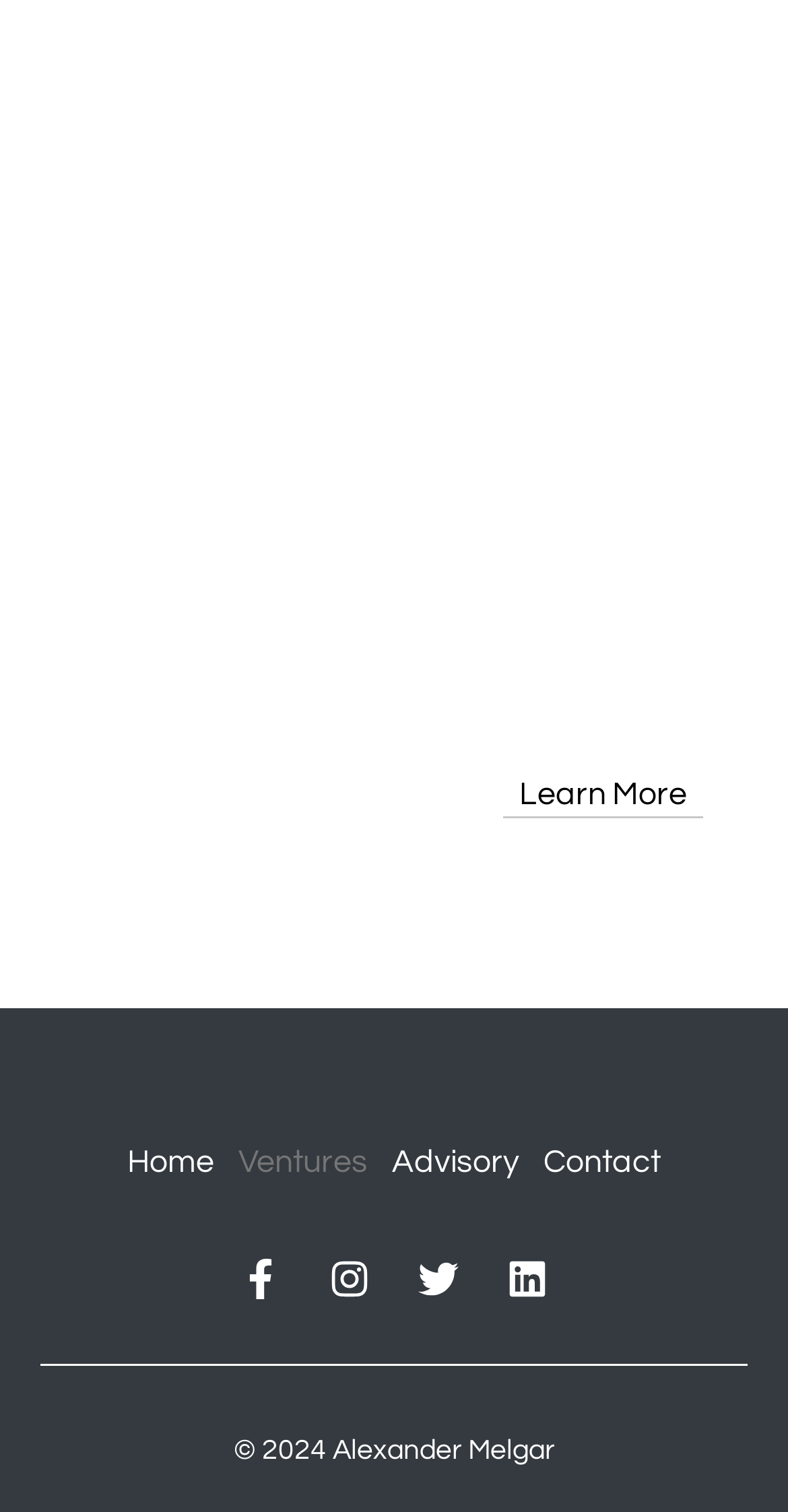Determine the bounding box coordinates of the section I need to click to execute the following instruction: "Go to Home". Provide the coordinates as four float numbers between 0 and 1, i.e., [left, top, right, bottom].

[0.162, 0.747, 0.272, 0.79]